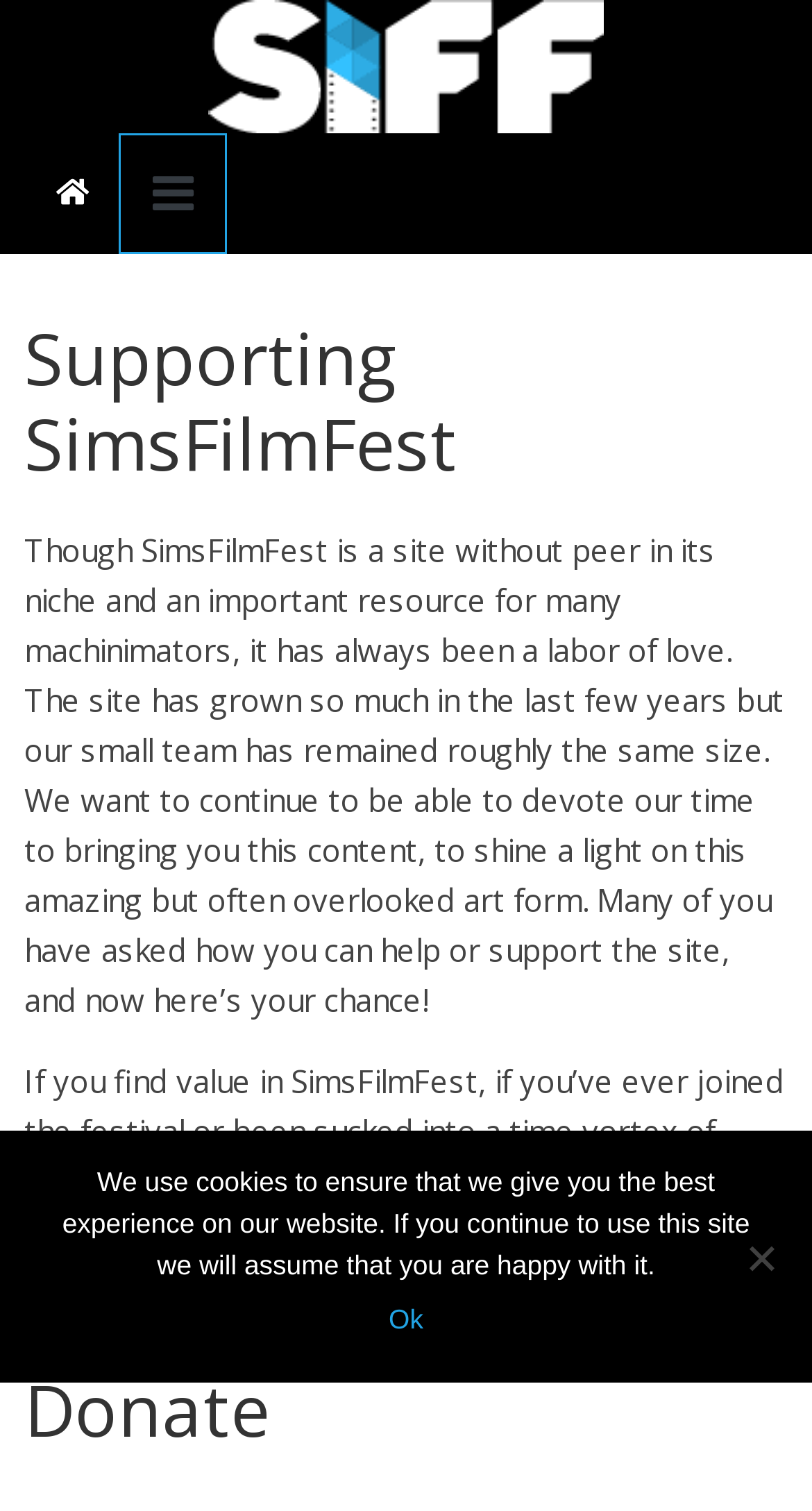How can users support SimsFilmFest?
Answer the question with as much detail as you can, using the image as a reference.

The webpage mentions that users can support SimsFilmFest by donating, as indicated by the 'Donate' heading on the page.